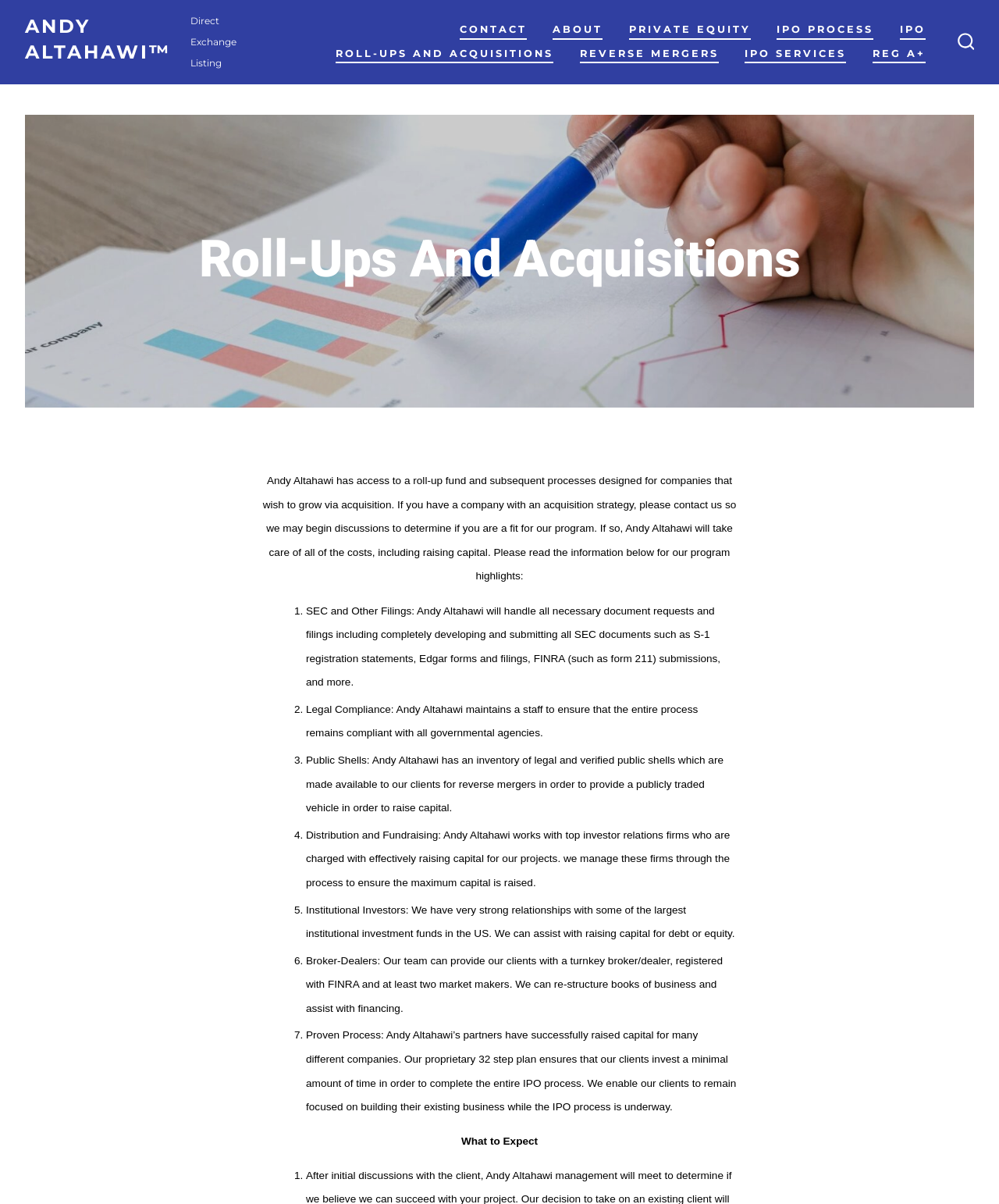Please examine the image and provide a detailed answer to the question: What is the purpose of Andy Altahawi's program?

The webpage states that Andy Altahawi's program is designed for companies that wish to grow via acquisition, which implies that the purpose of his program is to help companies achieve growth.